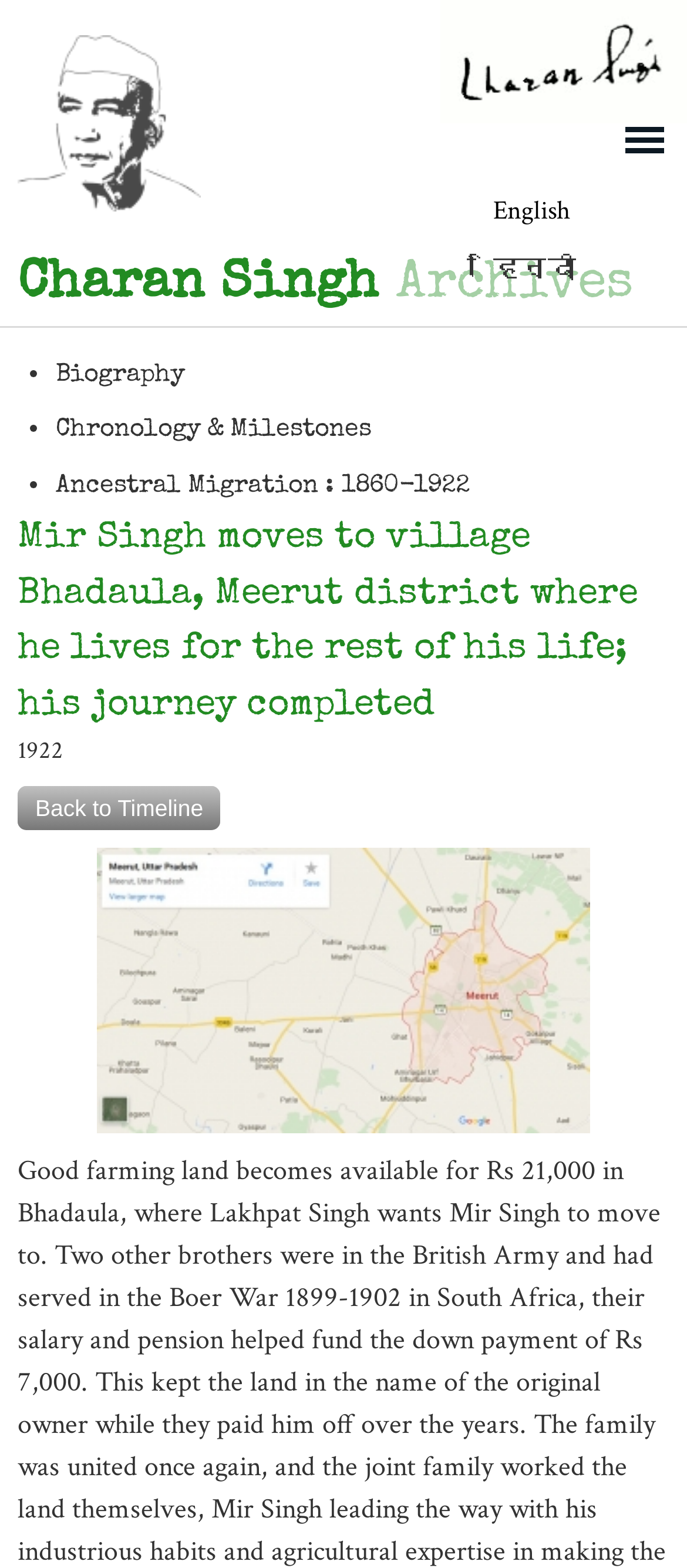What is the name of the person mentioned?
Look at the screenshot and respond with one word or a short phrase.

Mir Singh